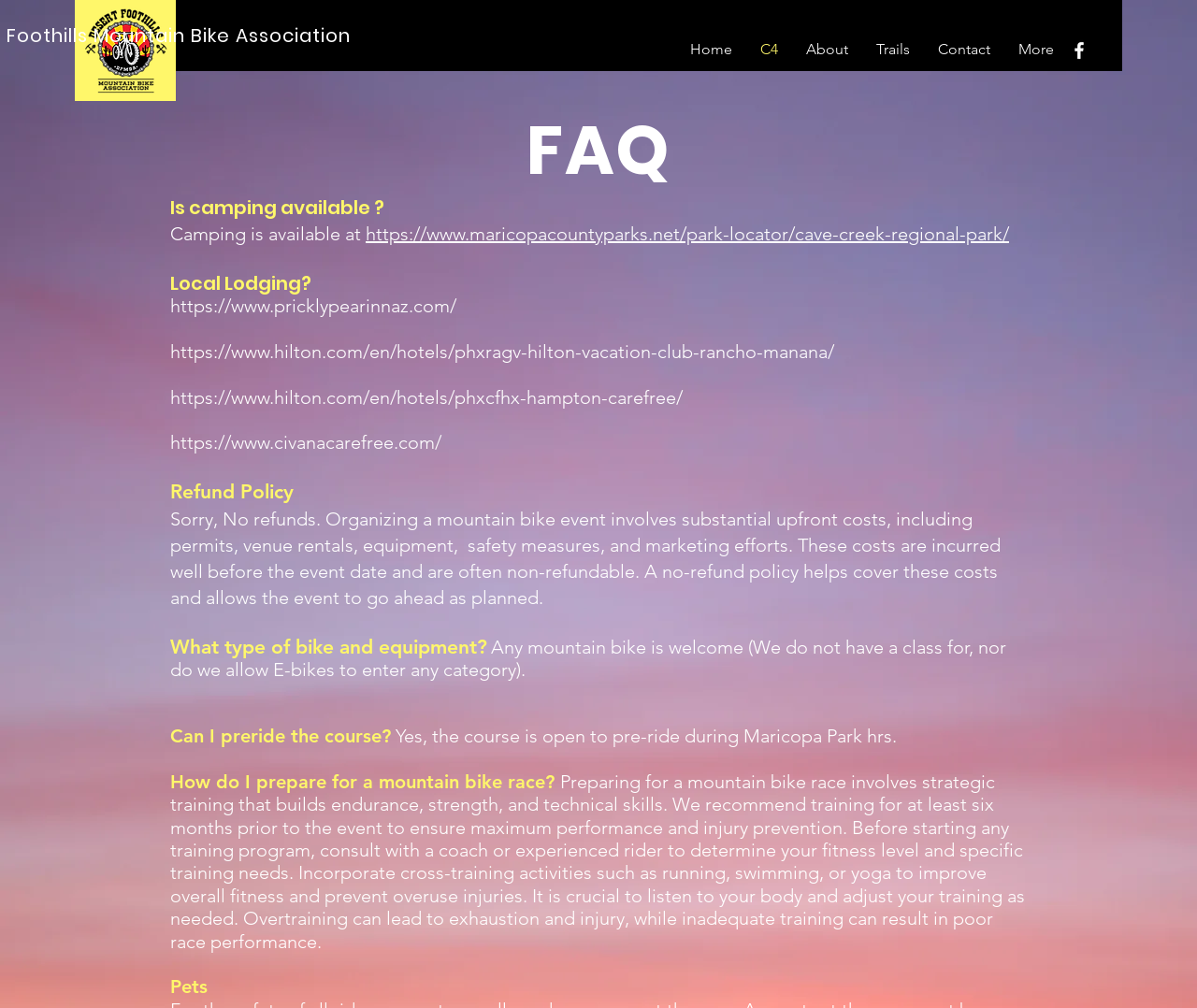Construct a comprehensive description capturing every detail on the webpage.

The webpage is a FAQ page for DFMBA, featuring a logo at the top left corner. Below the logo, there is a navigation menu with links to "Home", "C4", "About", "Trails", "Contact", and "More" options. To the right of the navigation menu, there is a social bar with a Facebook link.

The main content of the page is divided into several sections, each with a heading and corresponding text. The first section is titled "FAQ" and is followed by a series of questions and answers. The questions are displayed in a larger font size than the answers.

The first question is "Is camping available?" and the answer provides information about camping options at Cave Creek Regional Park and local lodging options. The next question is "Local Lodging?" and the answer provides links to several hotels and inns.

The following questions and answers cover topics such as refund policies, bike types and equipment, pre-riding the course, and preparing for a mountain bike race. The answers are detailed and provide useful information for readers.

At the bottom of the page, there is a section titled "Pets" but it does not have any corresponding text or information.

Overall, the webpage is well-organized and easy to navigate, with clear headings and concise answers to frequently asked questions.